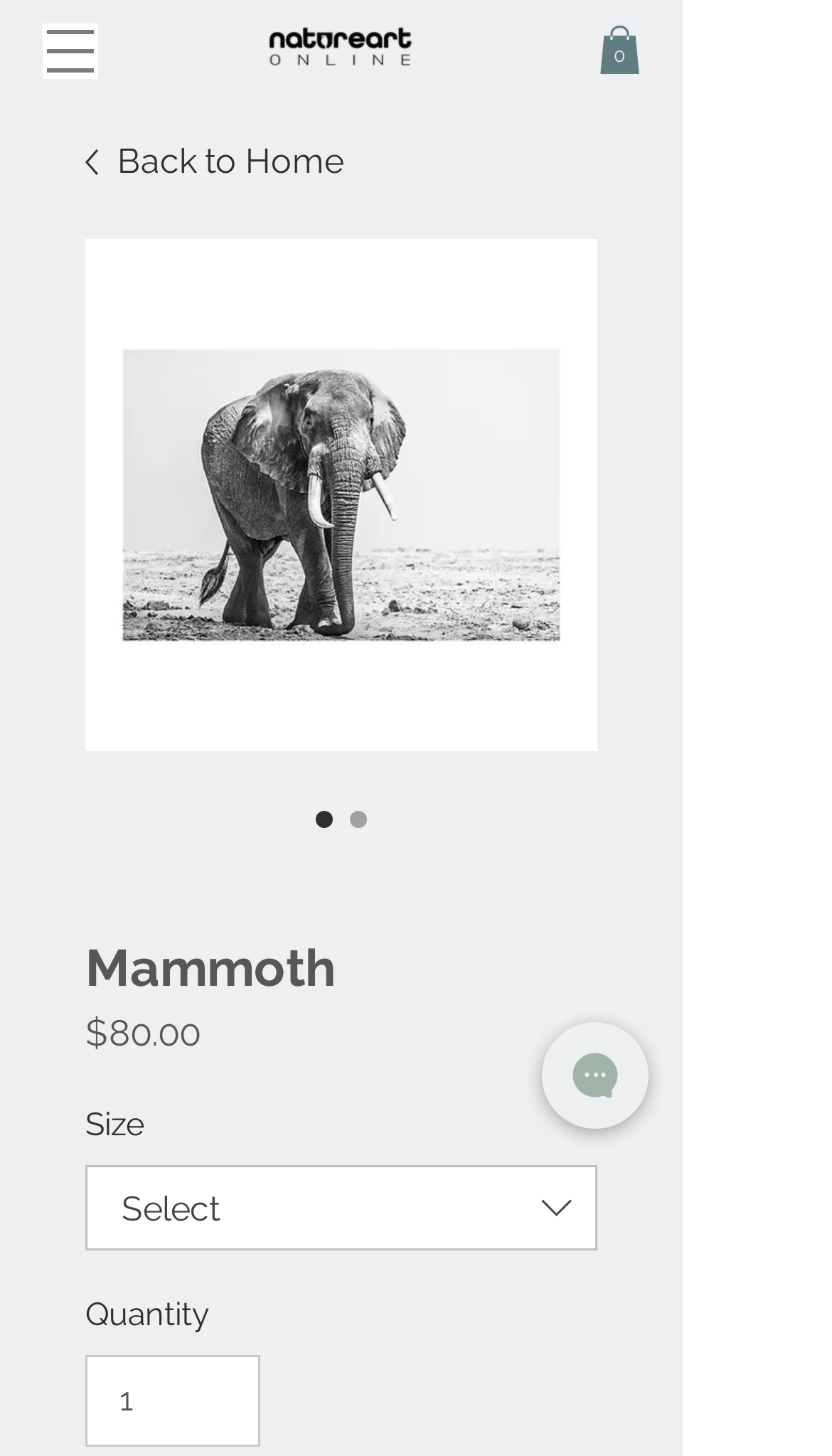Is the navigation menu open?
Look at the screenshot and give a one-word or phrase answer.

No